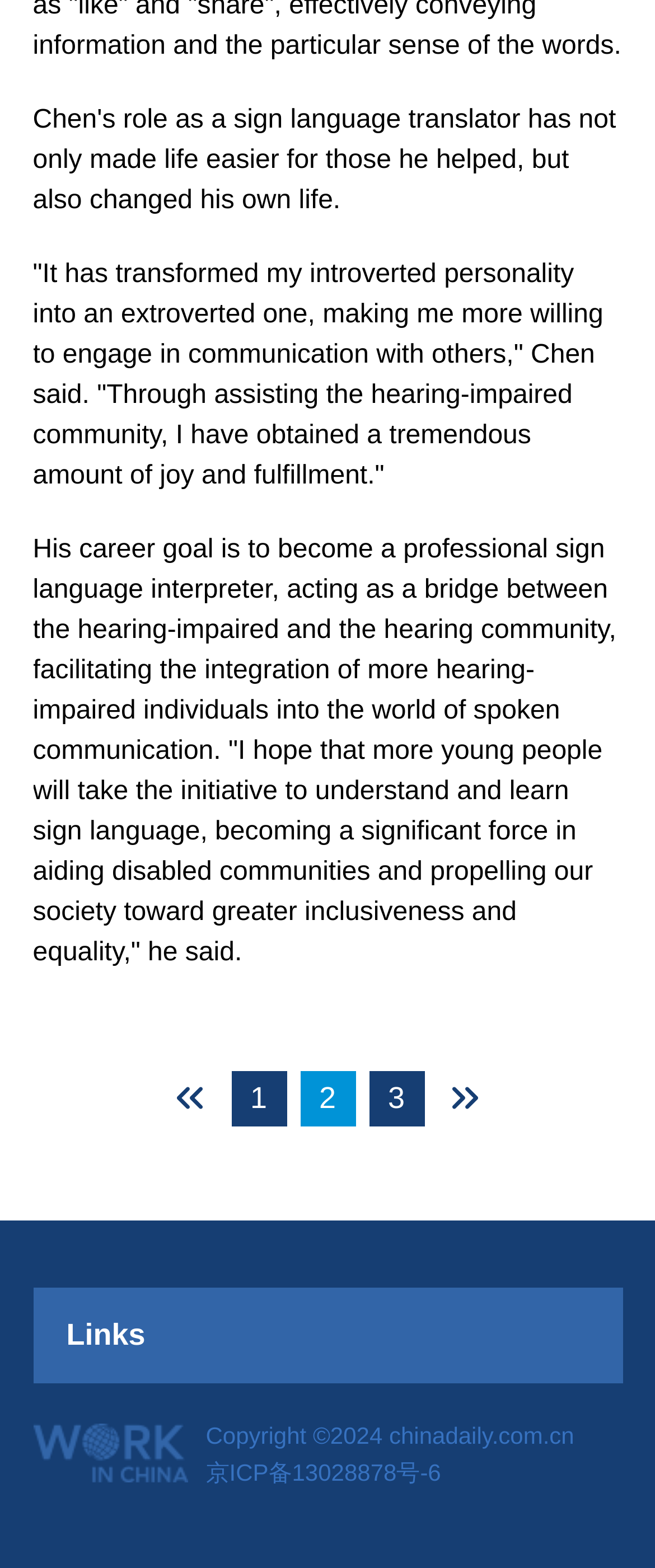What is the purpose of the image at the bottom of the webpage?
Based on the image, provide a one-word or brief-phrase response.

Unknown